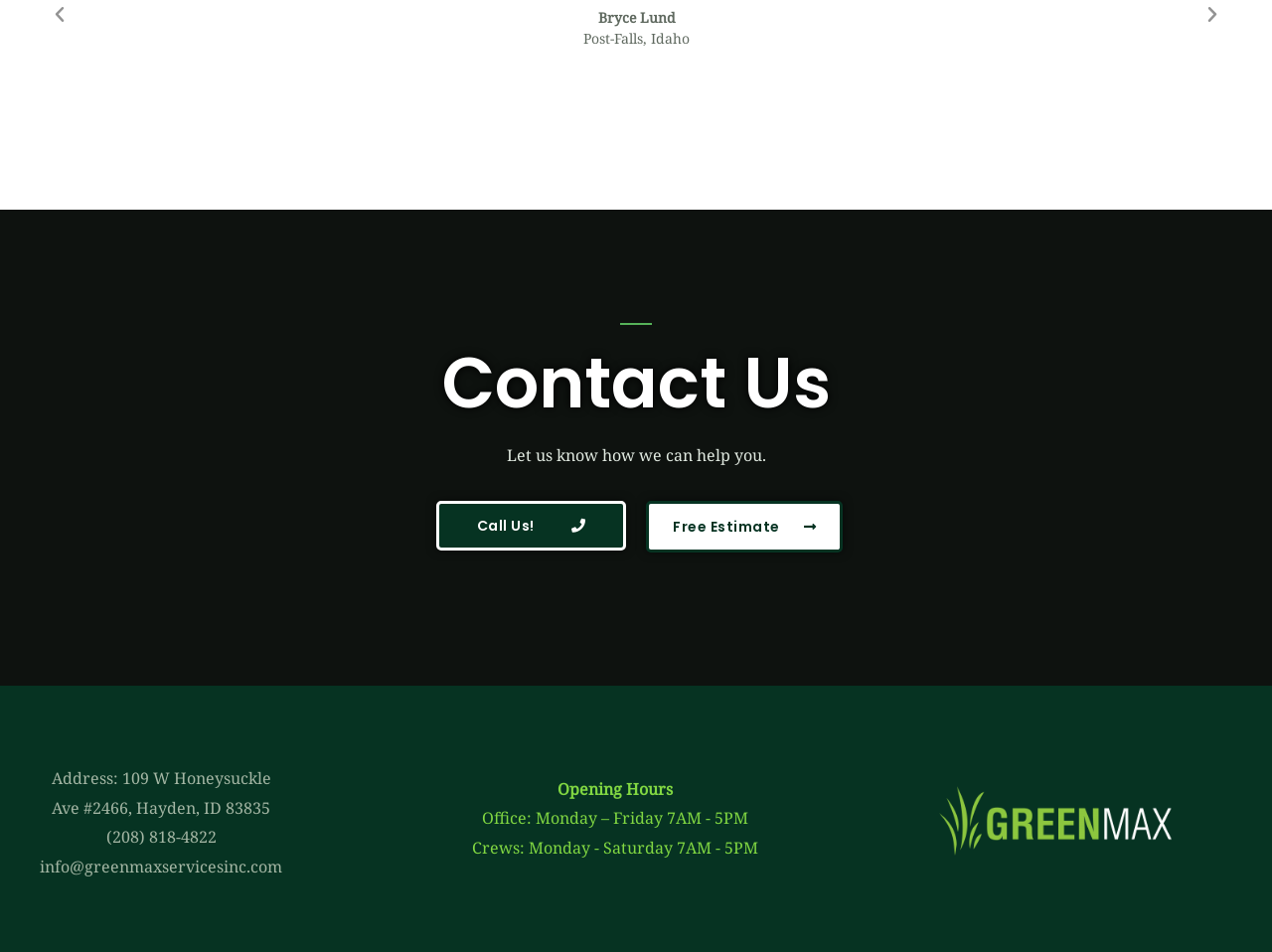Identify the bounding box of the HTML element described here: "Public Safety". Provide the coordinates as four float numbers between 0 and 1: [left, top, right, bottom].

None